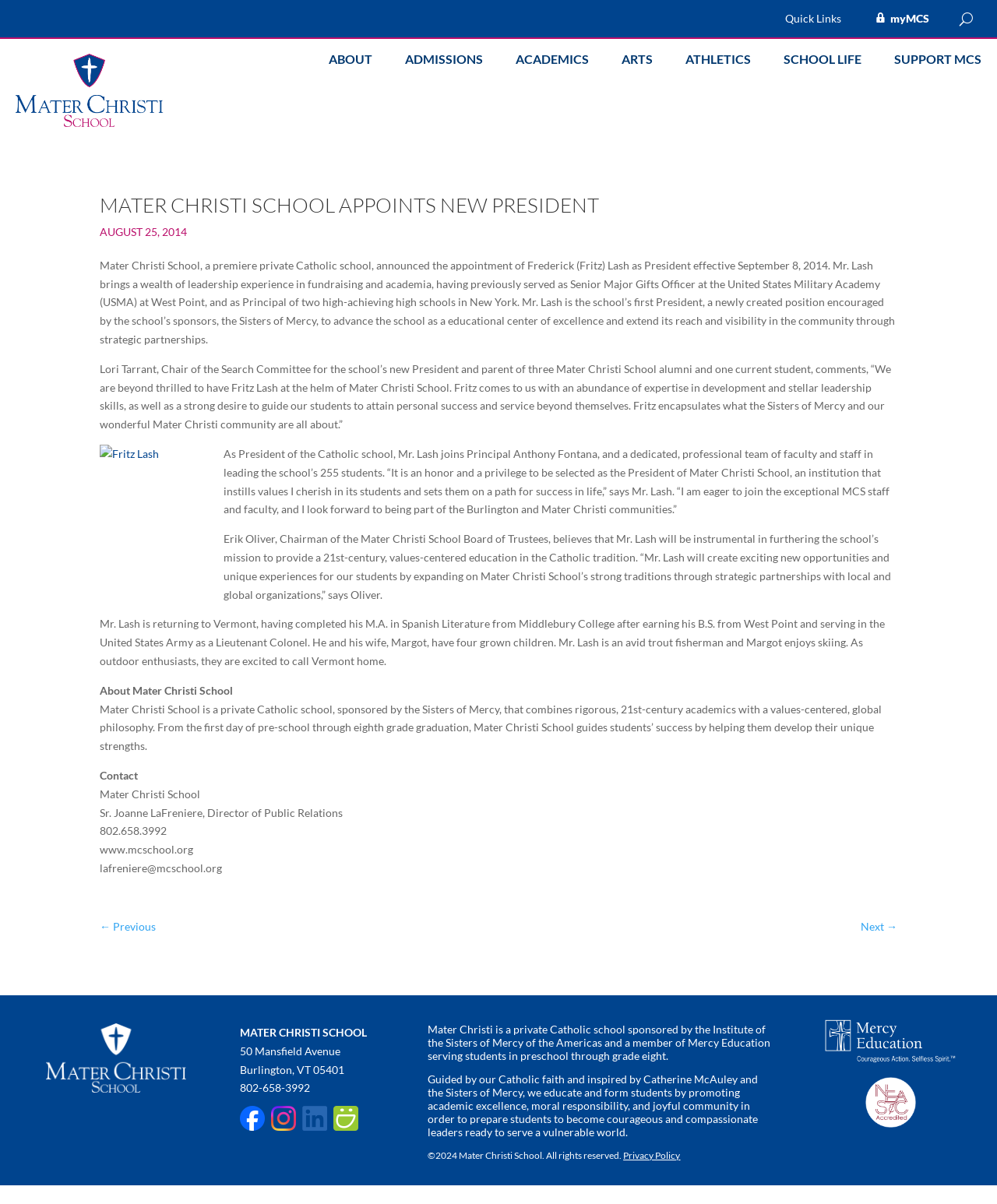Find the bounding box coordinates for the element described here: "parent_node: Quick Links".

[0.941, 0.006, 0.976, 0.026]